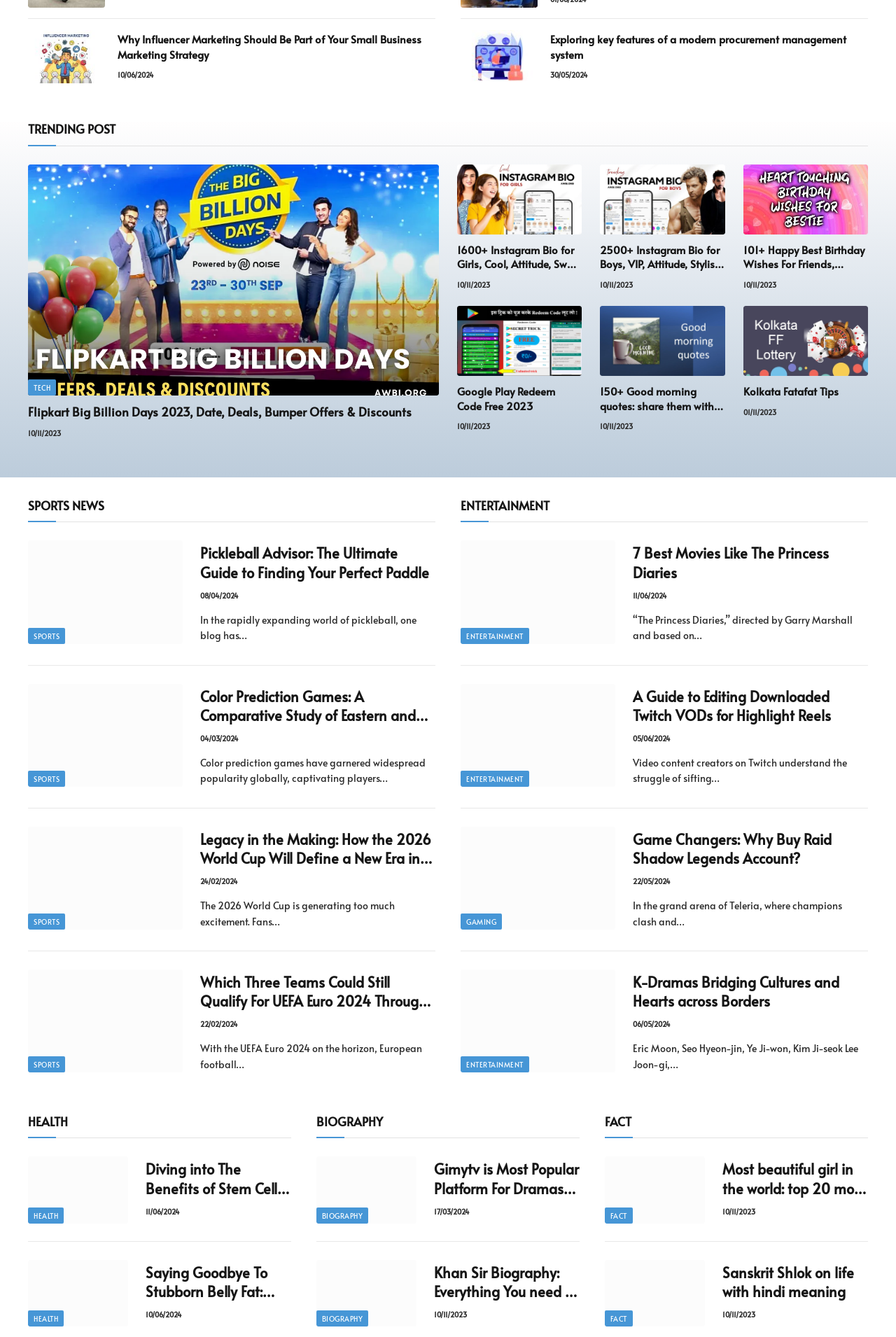Locate the bounding box of the UI element based on this description: "title="Kolkata Fatafat Tips"". Provide four float numbers between 0 and 1 as [left, top, right, bottom].

[0.829, 0.229, 0.969, 0.281]